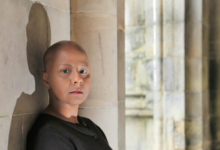Respond to the following question using a concise word or phrase: 
What is the context of the article associated with the image?

Diversity and inclusion in academia